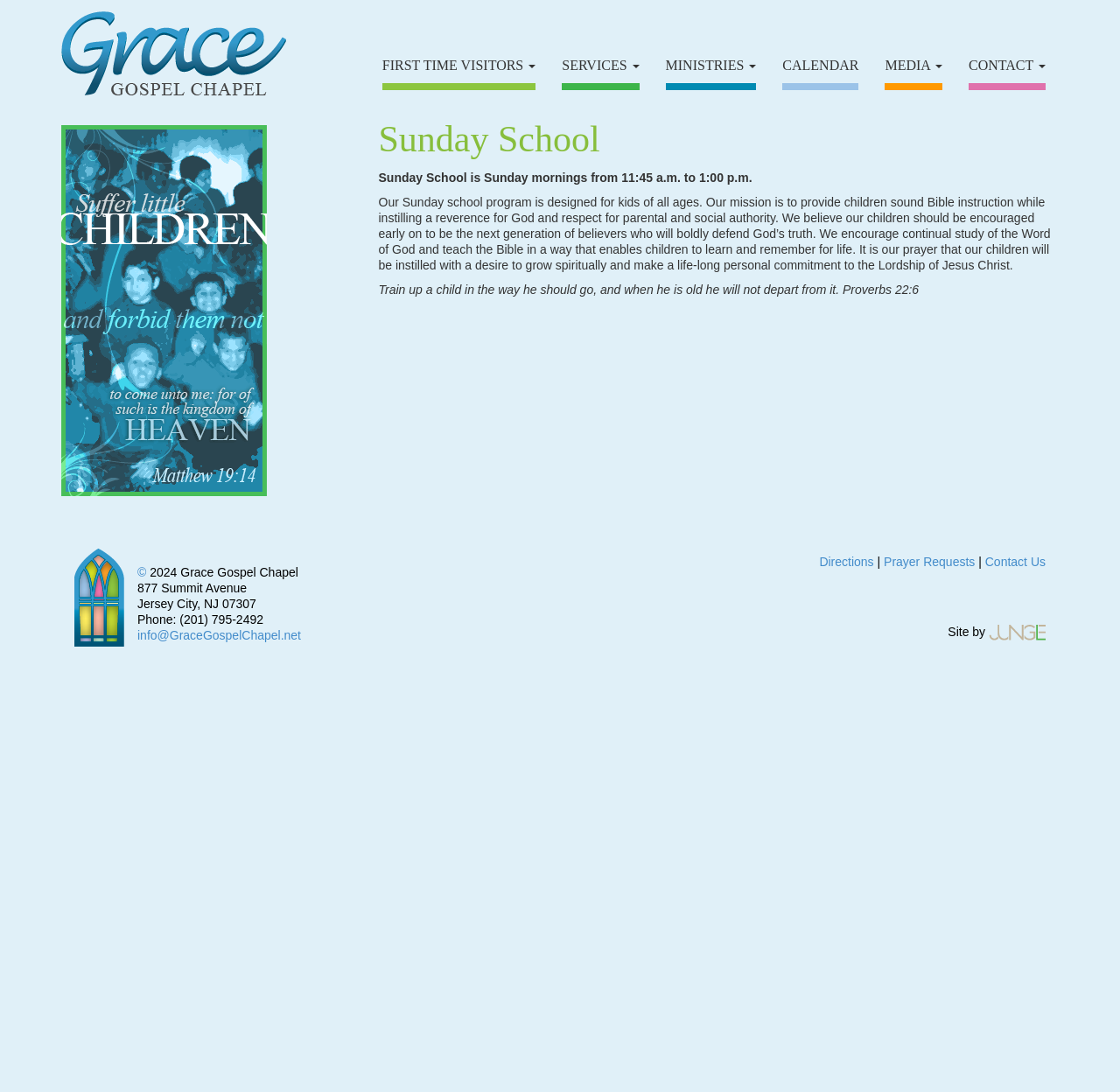Provide the bounding box coordinates for the specified HTML element described in this description: "Contact Us". The coordinates should be four float numbers ranging from 0 to 1, in the format [left, top, right, bottom].

[0.879, 0.508, 0.934, 0.521]